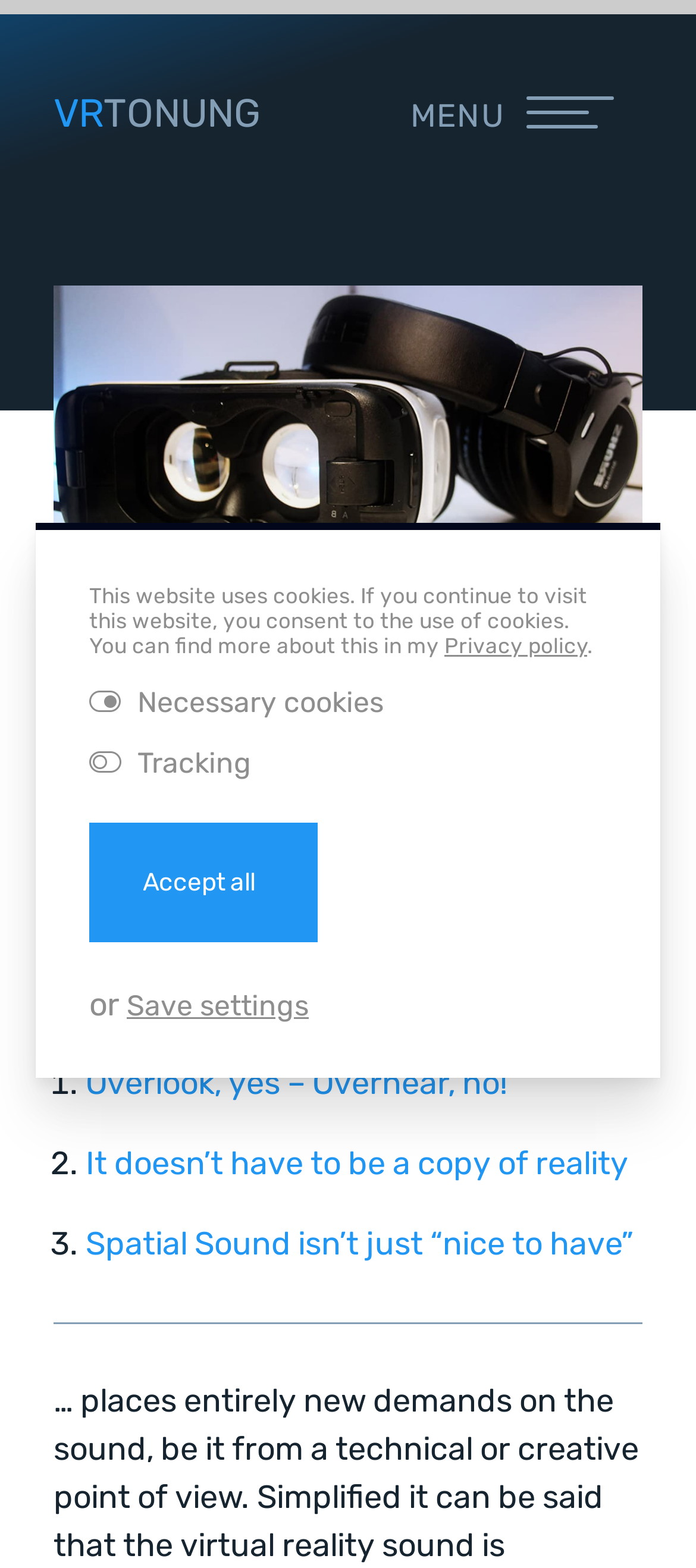What is the text of the image description?
Refer to the image and answer the question using a single word or phrase.

Virtual Reality Sound and Headphones